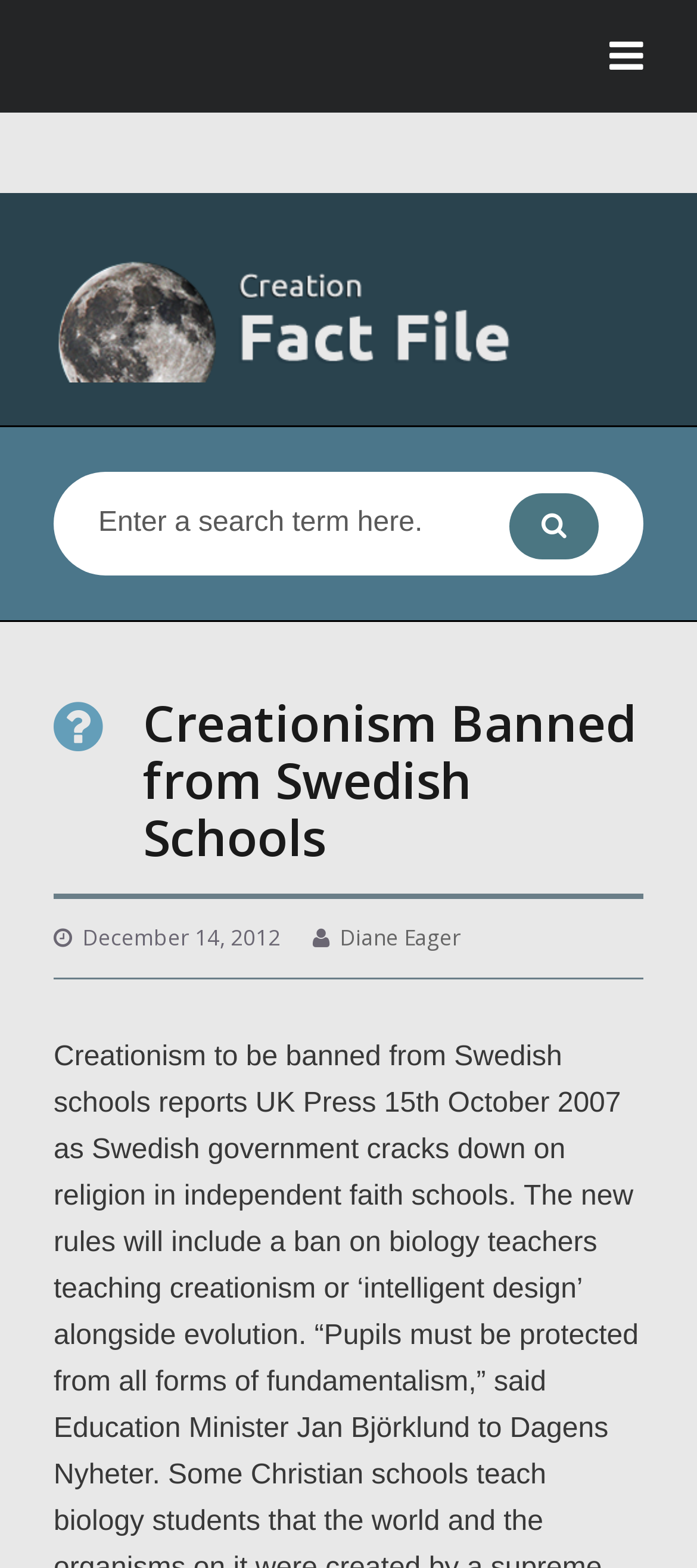Determine the bounding box coordinates for the HTML element mentioned in the following description: "Diane Eager". The coordinates should be a list of four floats ranging from 0 to 1, represented as [left, top, right, bottom].

[0.487, 0.589, 0.662, 0.608]